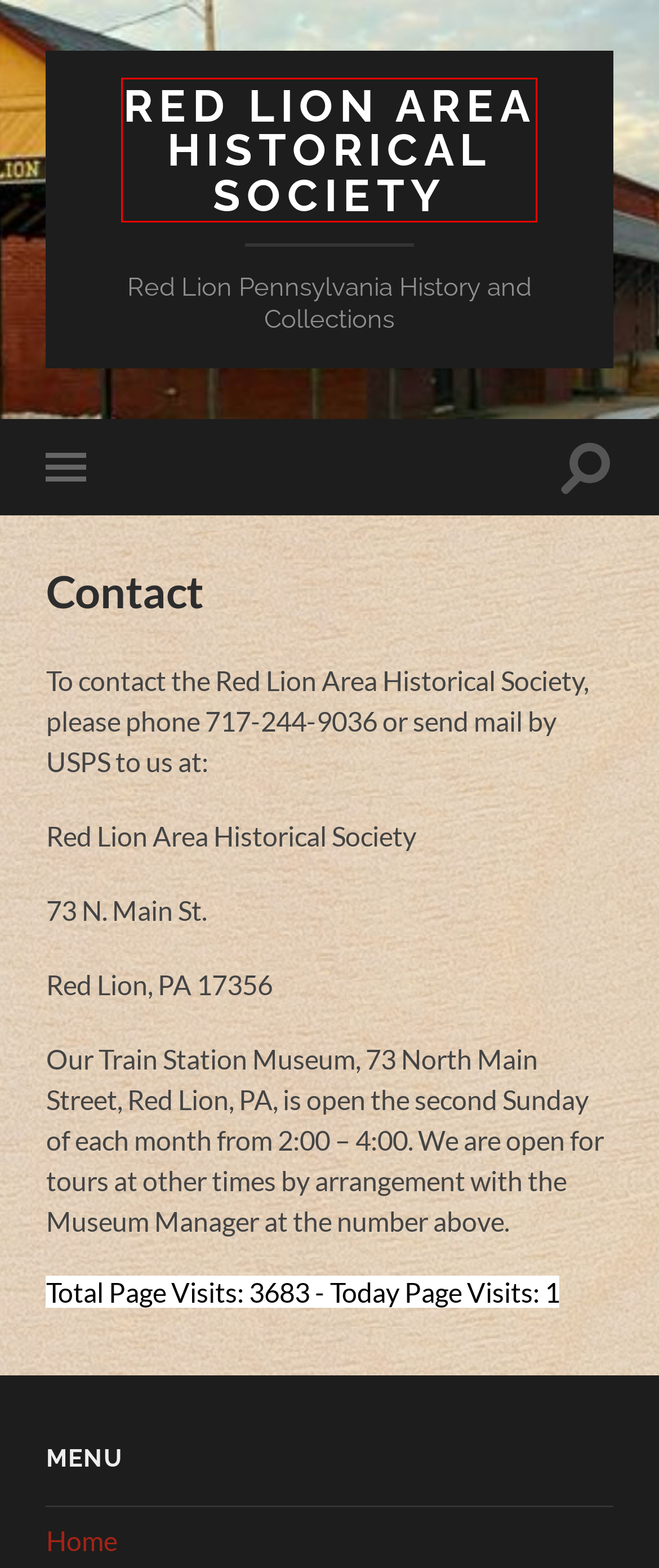Look at the screenshot of a webpage where a red rectangle bounding box is present. Choose the webpage description that best describes the new webpage after clicking the element inside the red bounding box. Here are the candidates:
A. Red Lion Families in 1880 – Red Lion Area Historical Society
B. Biographies of Prominent Red Lion Citizens – Red Lion Area Historical Society
C. North Hopewell Township One-Room Schools – Red Lion Area Historical Society
D. History of Red Lion Schools – Red Lion Area Historical Society
E. May 2021 Membership Meeting! – Red Lion Area Historical Society
F. Red Lion History – Red Lion Area Historical Society
G. Red Lion Area Historical Society – Red Lion Pennsylvania History and Collections
H. Public Meetings – Red Lion Area Historical Society

G